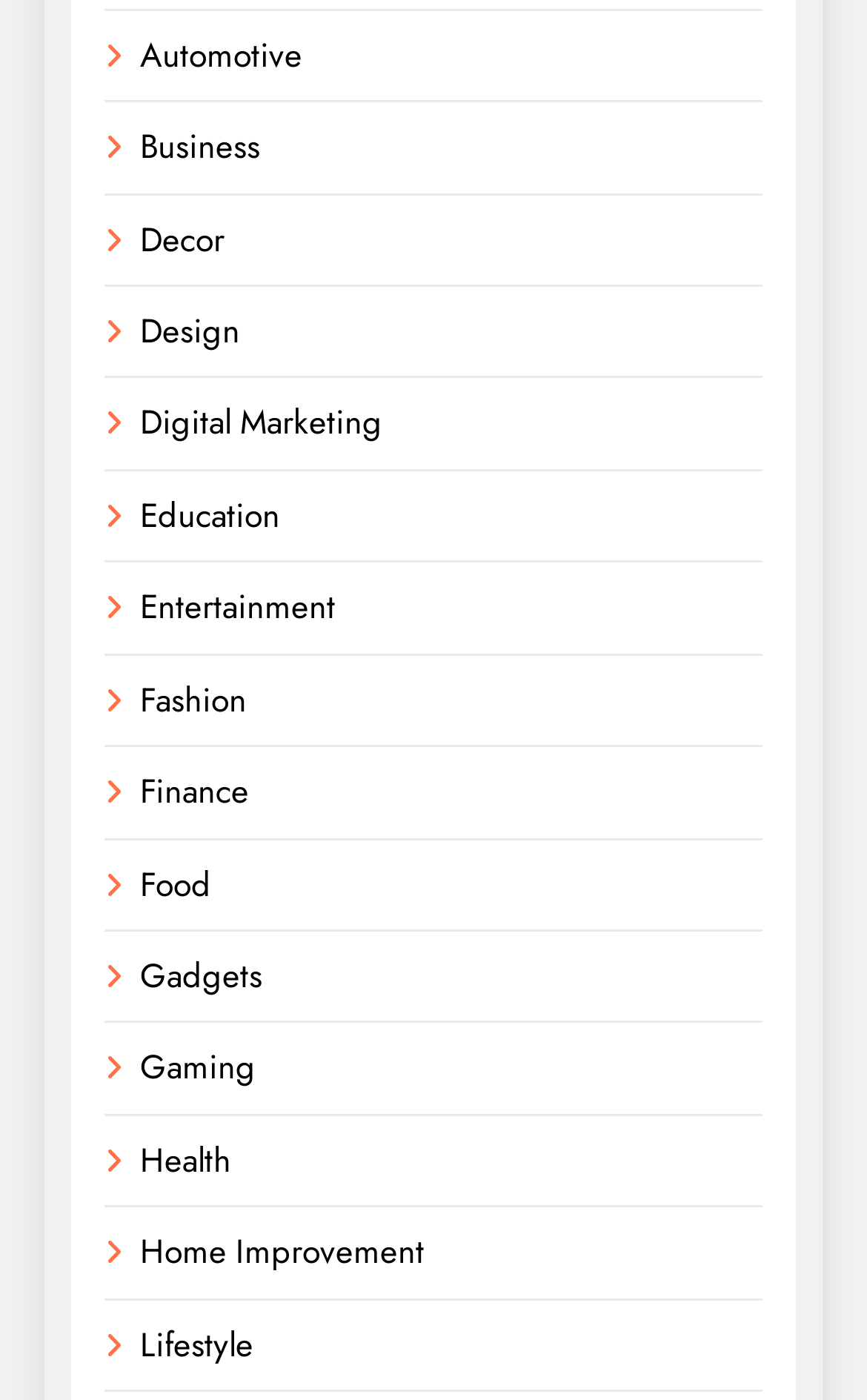Please specify the bounding box coordinates of the element that should be clicked to execute the given instruction: 'Browse Business'. Ensure the coordinates are four float numbers between 0 and 1, expressed as [left, top, right, bottom].

[0.162, 0.088, 0.3, 0.122]